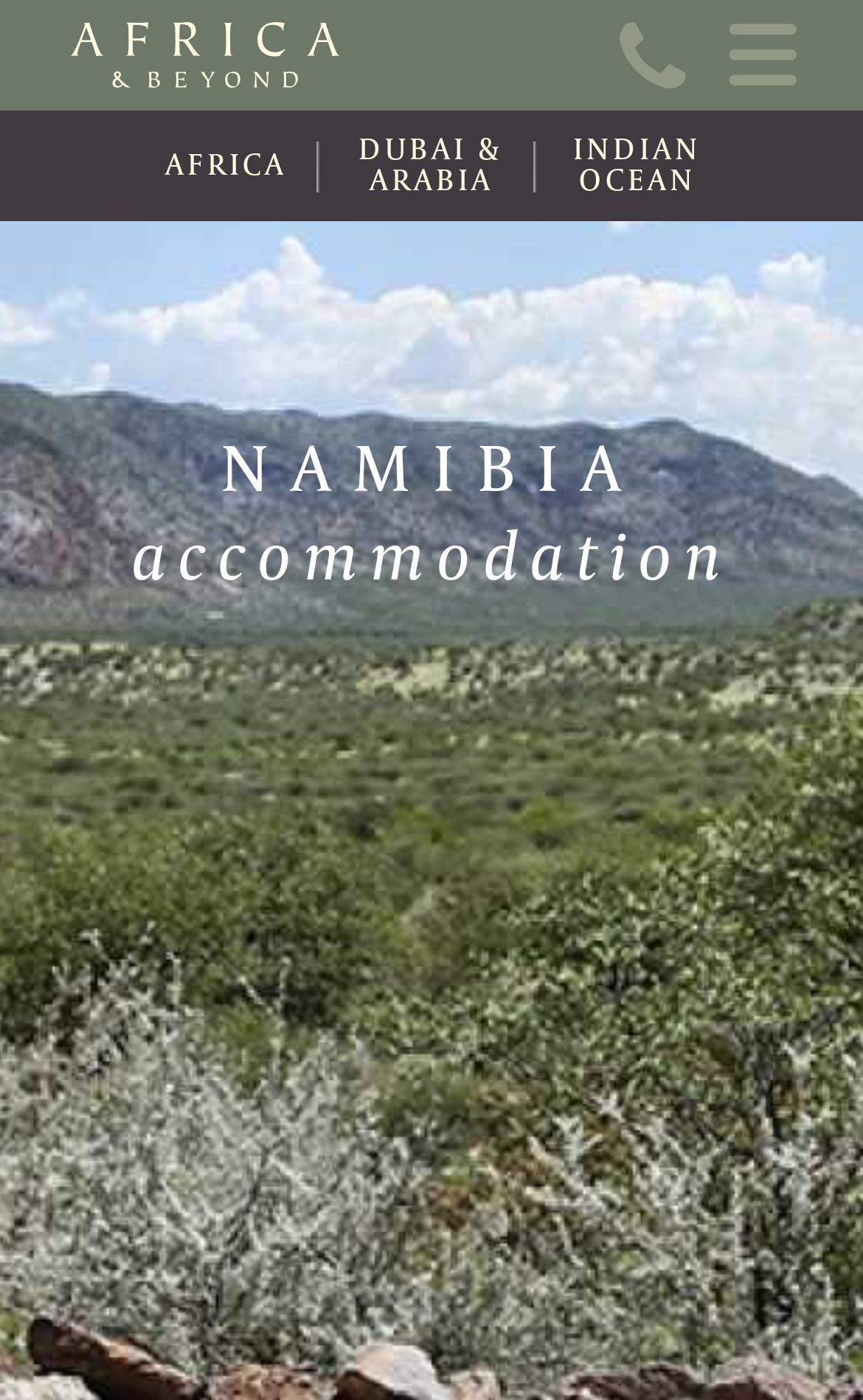Using the webpage screenshot, locate the HTML element that fits the following description and provide its bounding box: "DUBAI & ARABIA".

[0.378, 0.079, 0.622, 0.158]